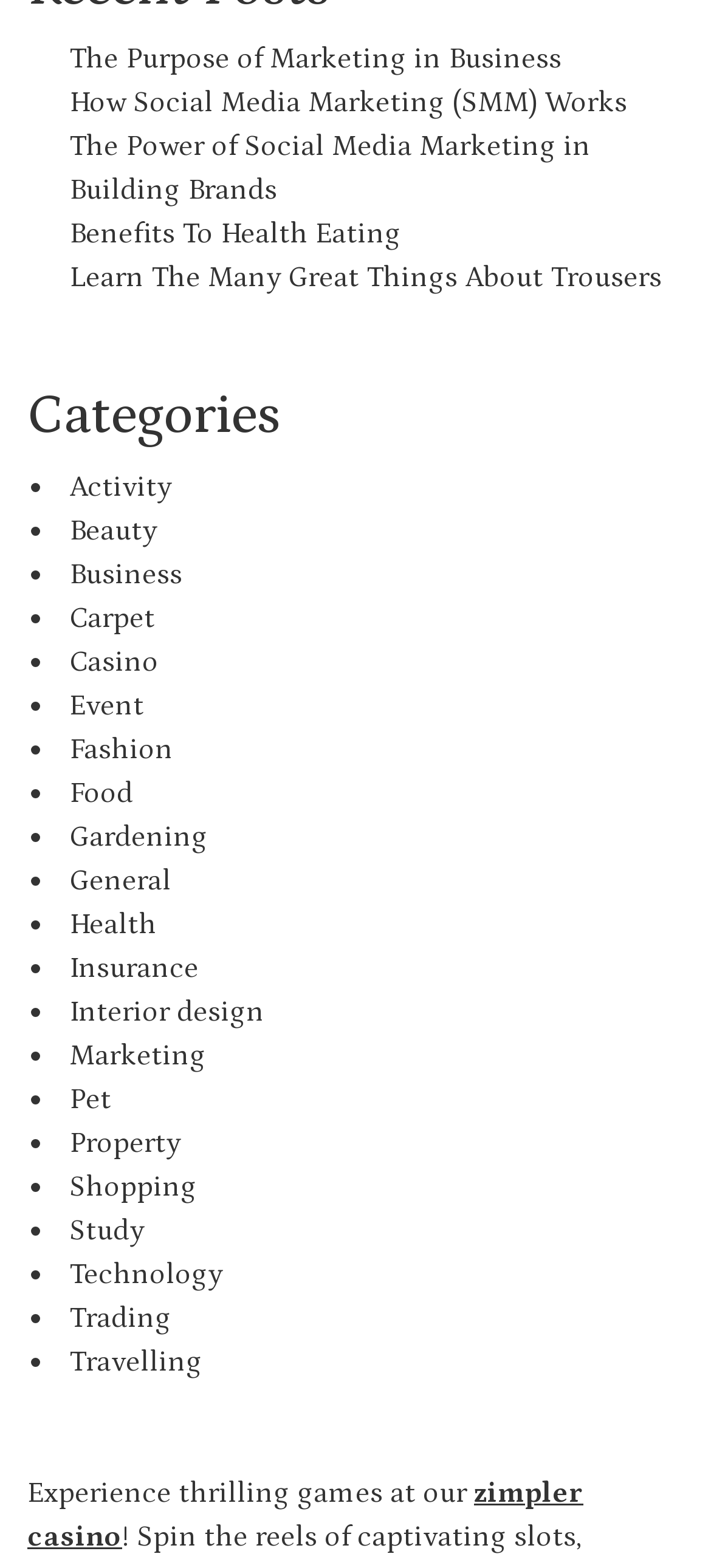From the webpage screenshot, predict the bounding box coordinates (top-left x, top-left y, bottom-right x, bottom-right y) for the UI element described here: Carpet

[0.097, 0.383, 0.218, 0.404]